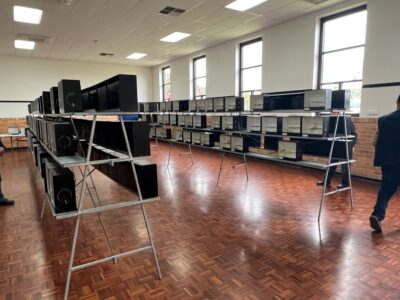Create an extensive and detailed description of the image.

The image depicts a spacious indoor venue prepared for an exhibition or showcase event, specifically related to birds, as indicated by elements within the surrounding context. The scene features multiple rows of stands, organized neatly with cages and display units arranged methodically. The flooring is made of polished wood, contributing to a warm and inviting atmosphere. Sunlight filters through large windows on one side, illuminating the space and creating an airy ambiance.

In the background, an individual in formal attire is seen walking past the displays, suggesting an atmosphere of preparation or activity associated with the event. This layout appears to facilitate the presentation of avian exhibits, aligning with the BCSA’s commitment to bird care and showcasing standards. The image serves as a visual representation of the meticulous setup often required in avian exhibitions, emphasizing organization and attention to detail in the preparations.